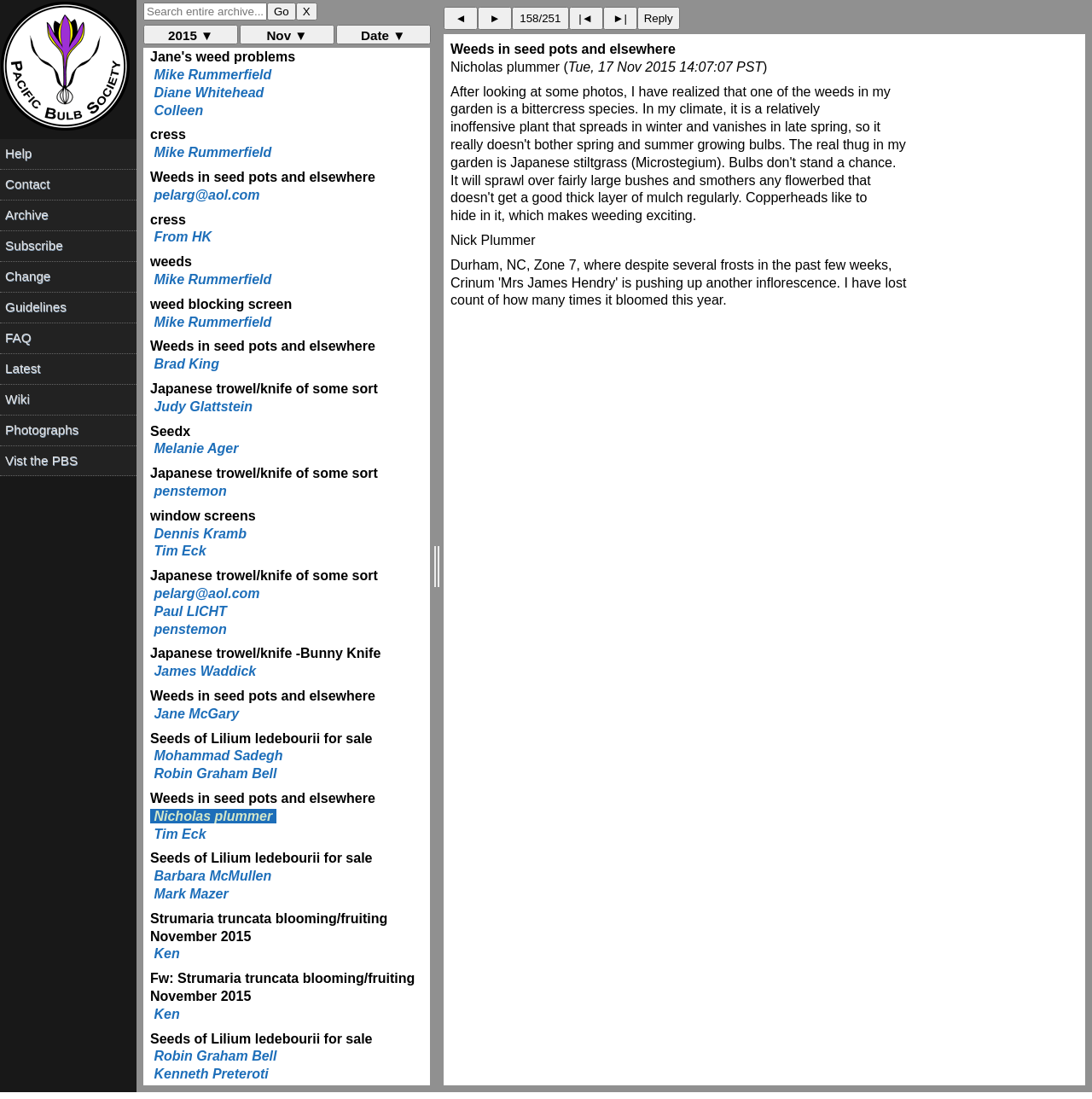Bounding box coordinates must be specified in the format (top-left x, top-left y, bottom-right x, bottom-right y). All values should be floating point numbers between 0 and 1. What are the bounding box coordinates of the UI element described as: pelarg@aol.com

[0.138, 0.533, 0.241, 0.547]